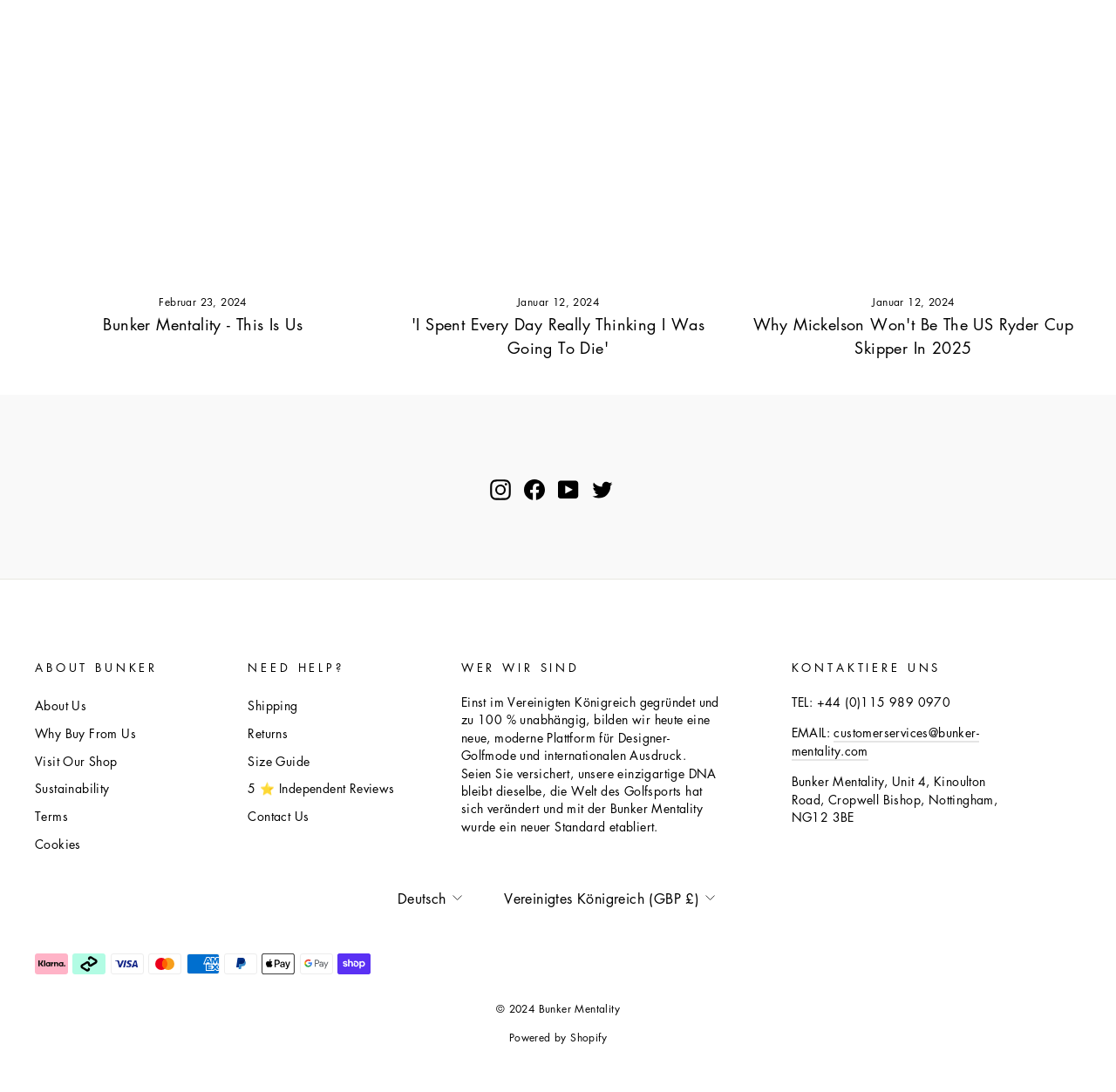Kindly determine the bounding box coordinates for the clickable area to achieve the given instruction: "Click on 'About Us'".

[0.031, 0.635, 0.078, 0.657]